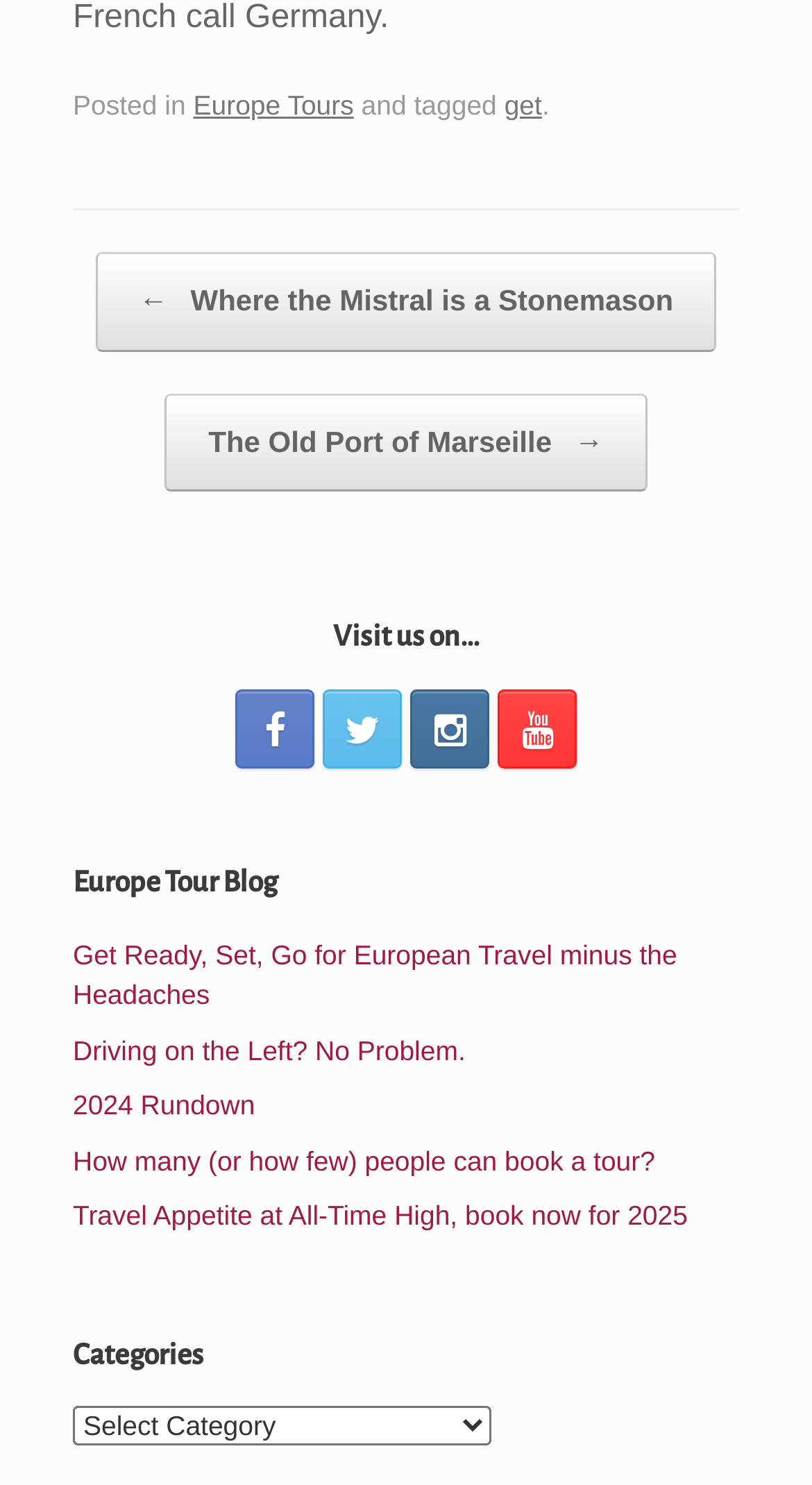What is the title of the blog?
Please give a detailed and elaborate answer to the question based on the image.

The title of the blog can be found in the heading 'Europe Tour Blog', which is located near the middle of the webpage.